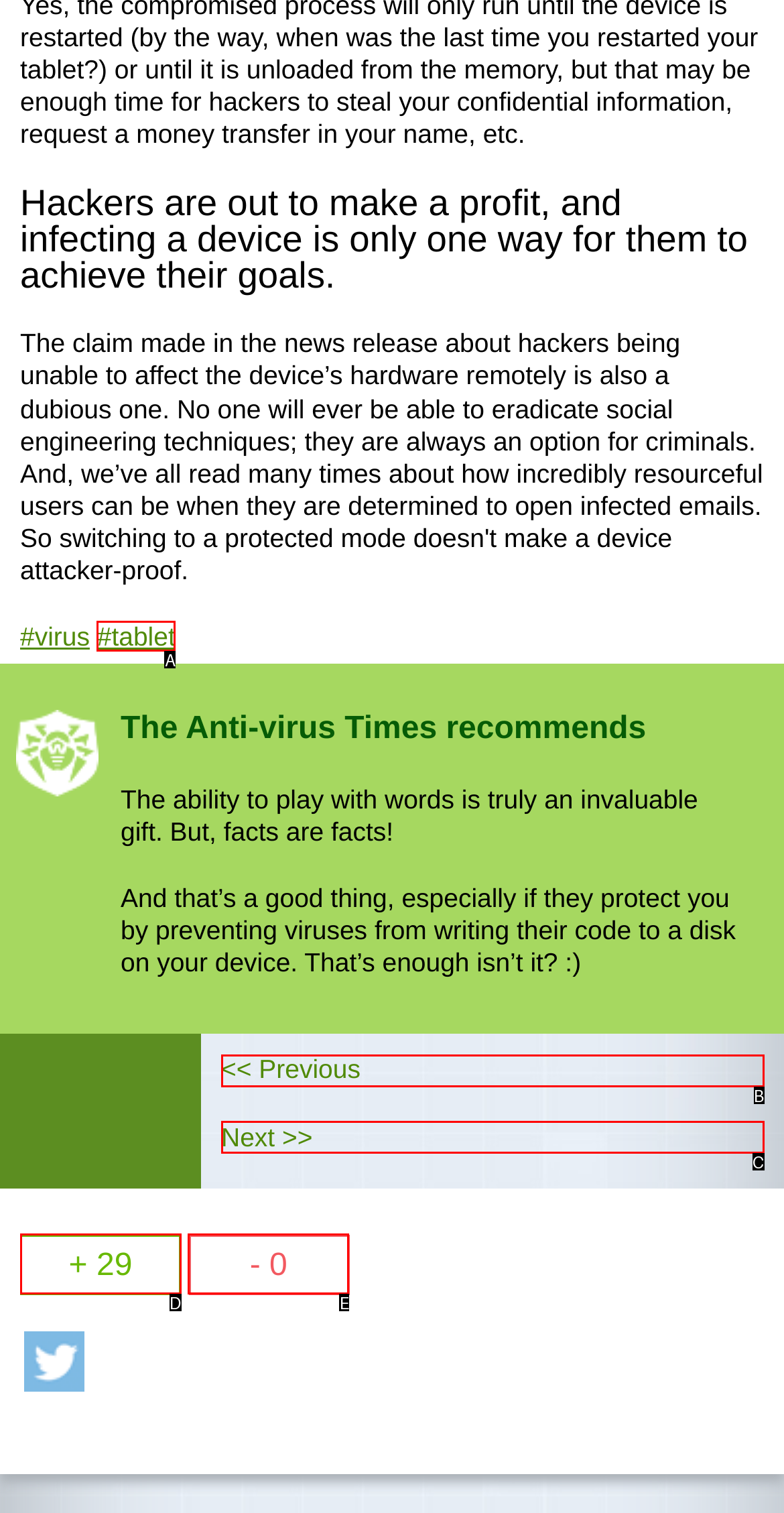From the provided choices, determine which option matches the description: Next >>. Respond with the letter of the correct choice directly.

C